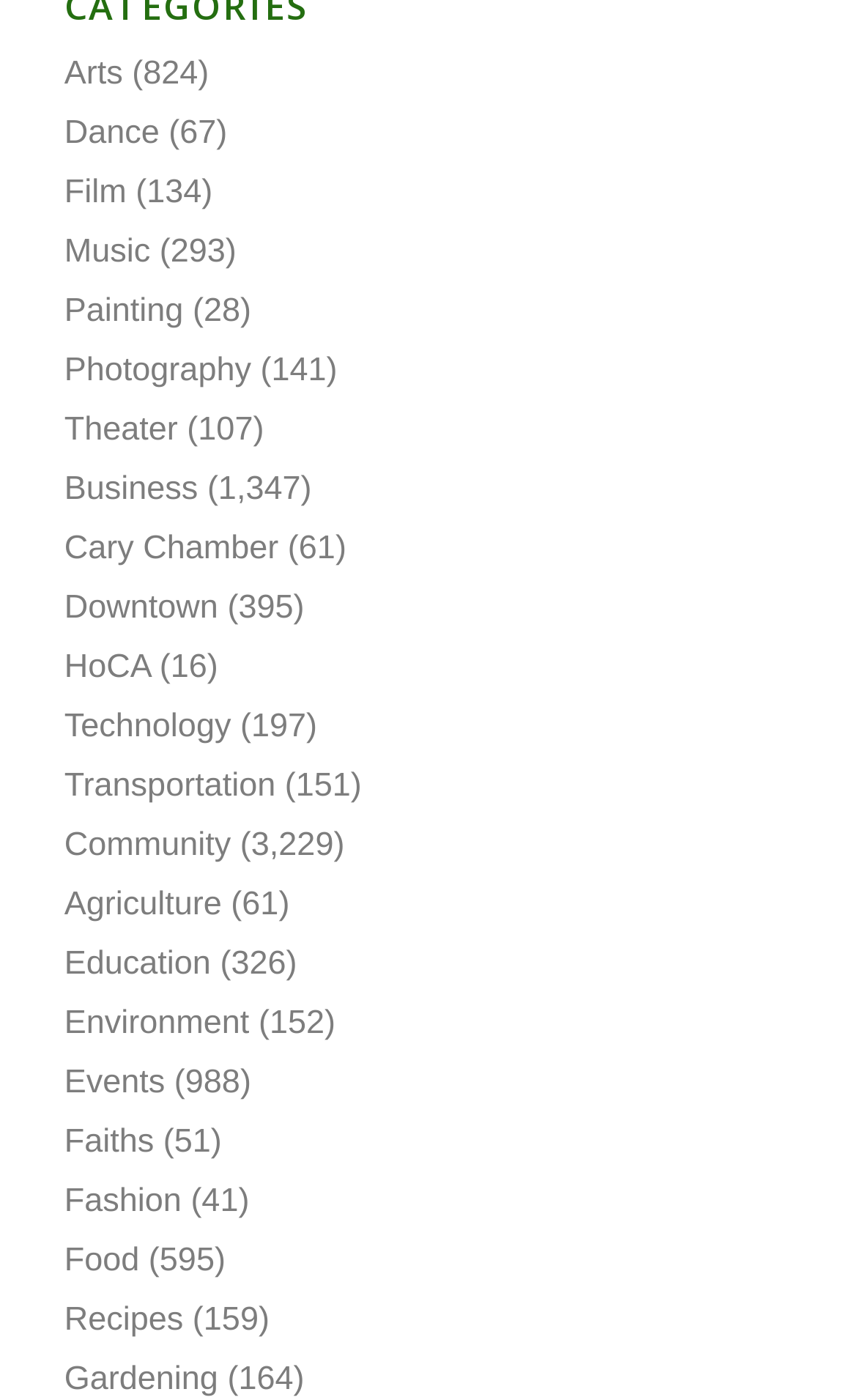Find the bounding box coordinates of the area to click in order to follow the instruction: "Go to Music".

[0.075, 0.166, 0.175, 0.193]